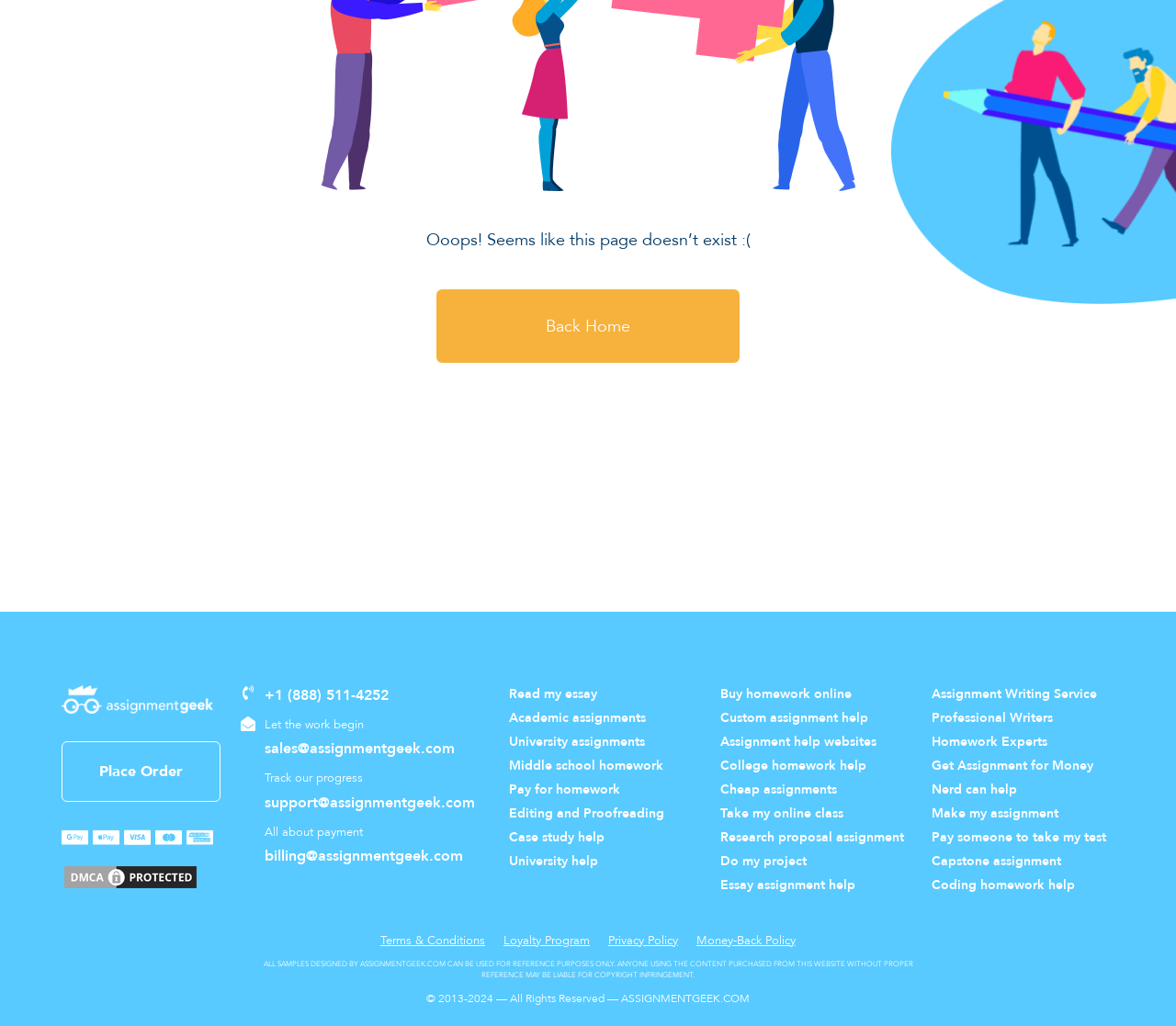Identify the bounding box for the UI element specified in this description: "Coding homework help". The coordinates must be four float numbers between 0 and 1, formatted as [left, top, right, bottom].

[0.792, 0.854, 0.948, 0.873]